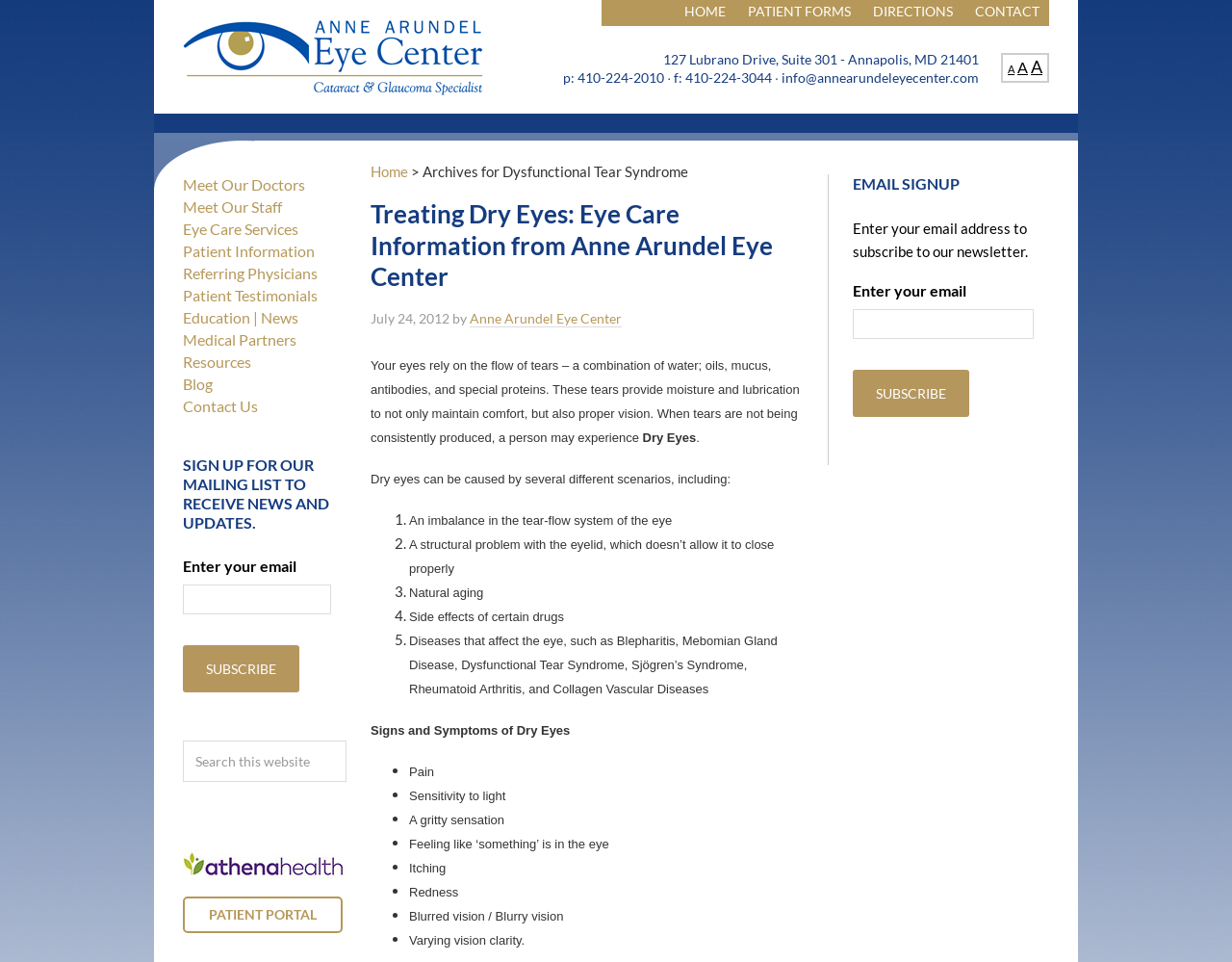What is the phone number of Anne Arundel Eye Center?
Please provide a comprehensive answer based on the visual information in the image.

I found the phone number by looking at the complementary section with the text 'p: 410-224-2010' which is located at the top of the webpage.